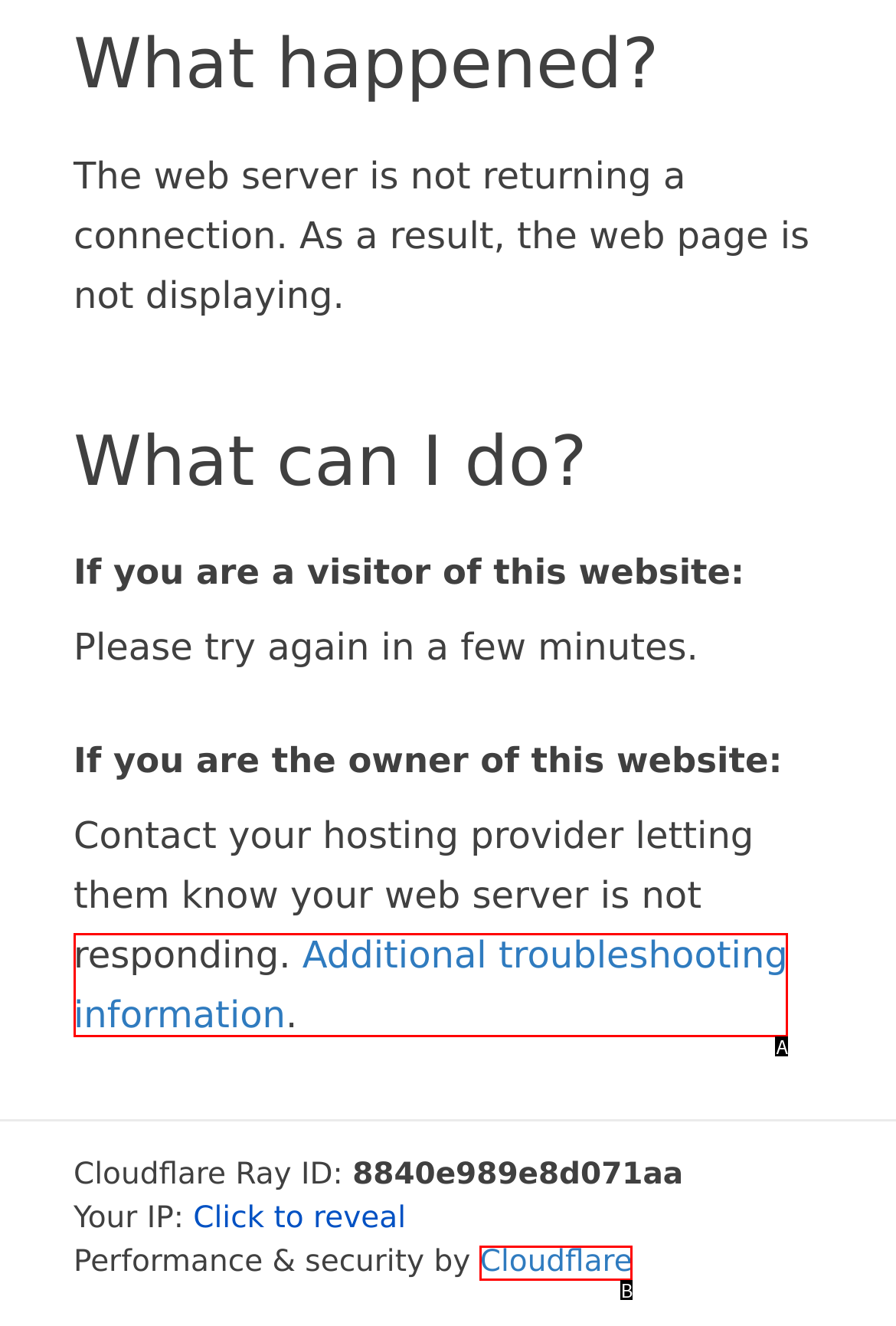Assess the description: Cloudflare and select the option that matches. Provide the letter of the chosen option directly from the given choices.

B